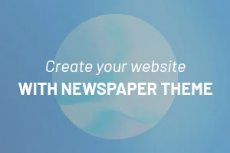Give a detailed account of the visual elements in the image.

The image features a visually appealing design with a soft blue background and a stylized circular pattern. Prominently displayed in elegant typography, the text reads: "Create your website WITH NEWSPAPER THEME." This suggests a focus on website creation, specifically using a newspaper-style theme that may appeal to individuals or businesses looking to establish an online presence with a classic or professional aesthetic. The overall composition likely aims to inspire creativity and ease for users interested in building their own websites.